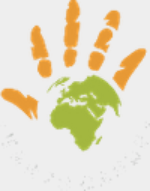Please examine the image and provide a detailed answer to the question: What is the shape of the motif surrounding the handprint?

The design features a circular motif surrounding the handprint, which adds to the overall message of unity and collective responsibility towards creating a sustainable future.